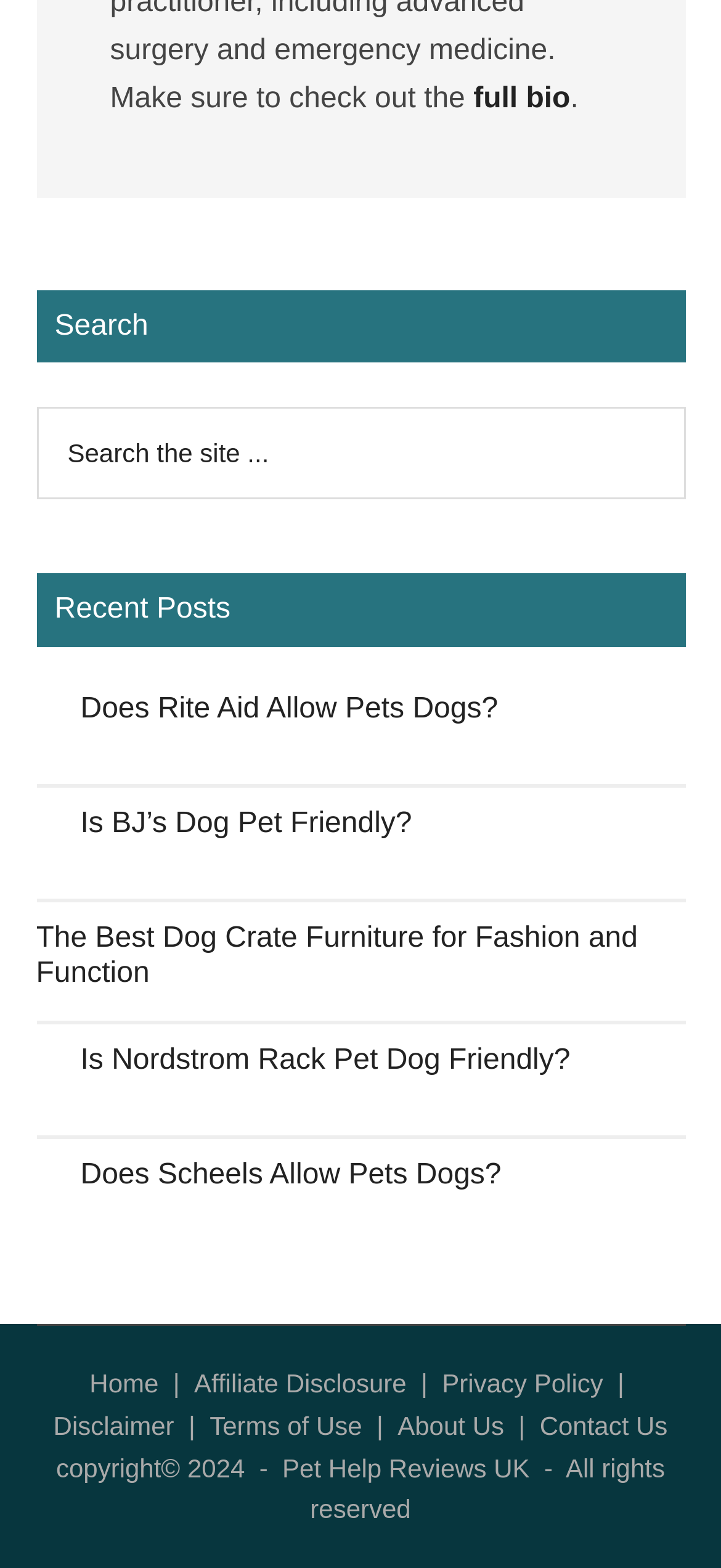Find the bounding box coordinates for the element described here: "Is BJ’s Dog Pet Friendly?".

[0.112, 0.515, 0.571, 0.535]